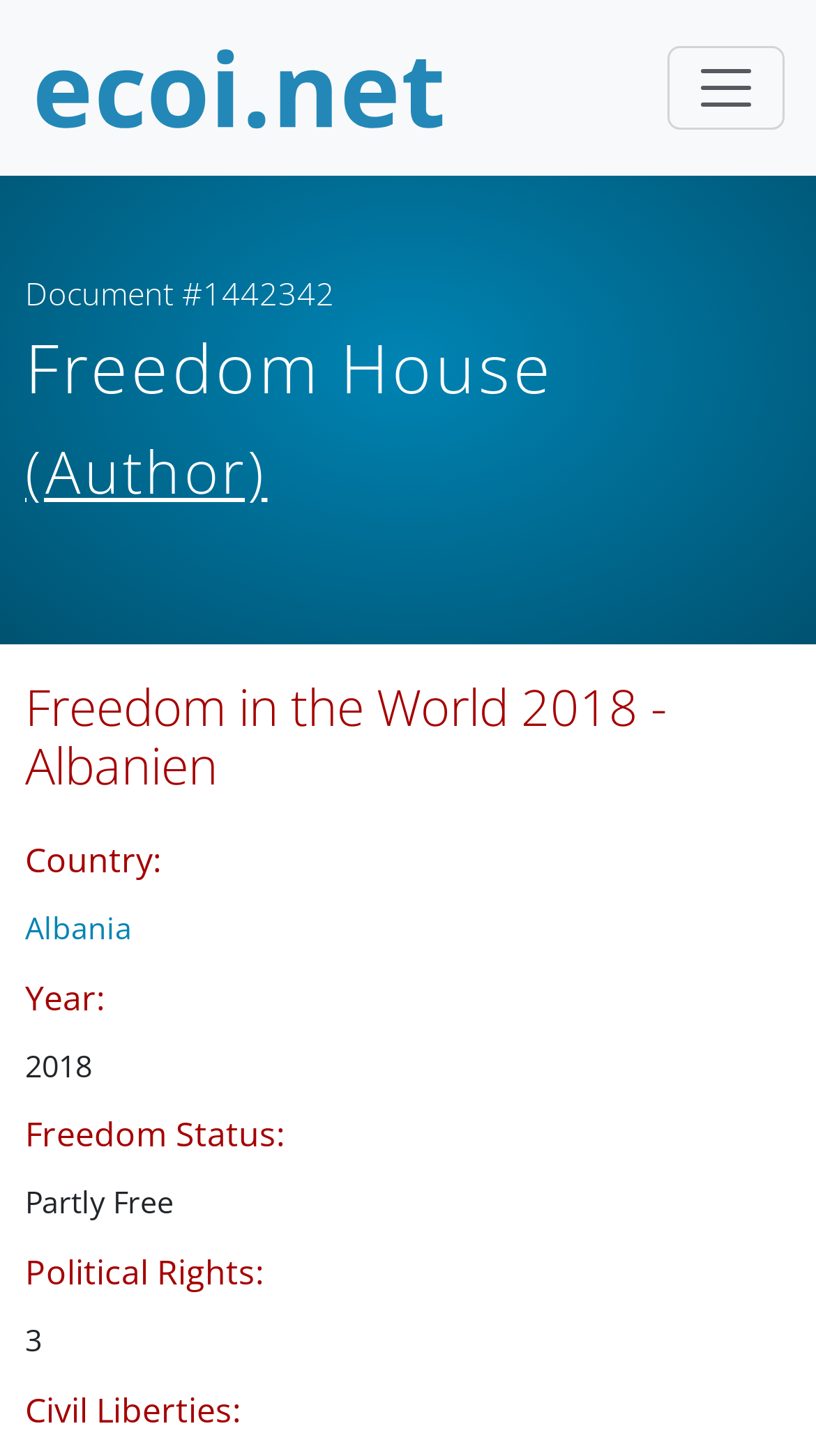Provide the bounding box coordinates for the UI element described in this sentence: "aria-label="Toggle navigation"". The coordinates should be four float values between 0 and 1, i.e., [left, top, right, bottom].

[0.818, 0.032, 0.962, 0.089]